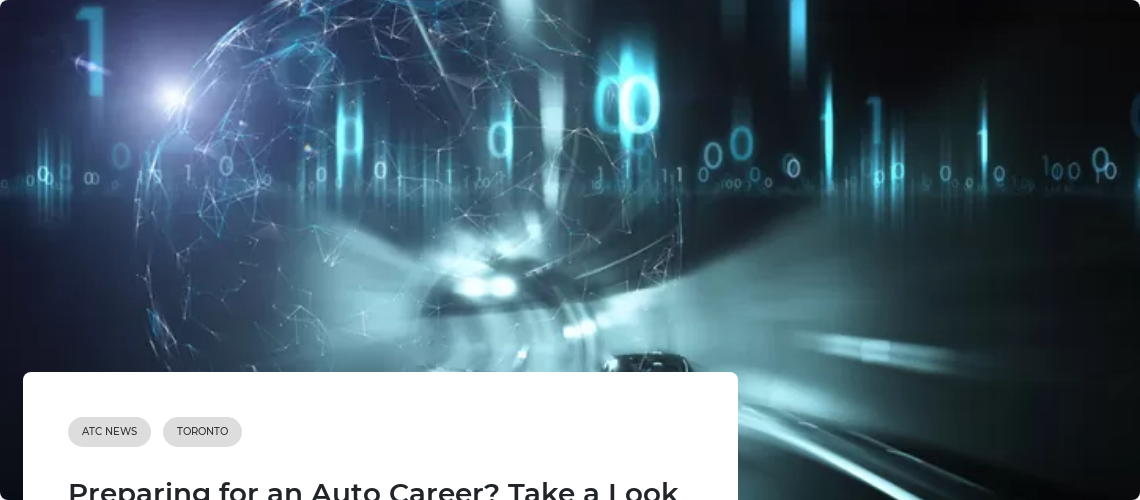Elaborate on the elements present in the image.

The image presents a visually striking digital representation that emphasizes the intersection of technology and automotive innovation. It features a futuristic tunnel scene illuminated by glowing binary codes and digital motifs, suggesting a rapid and dynamic journey into the world of auto technology. The prompt at the bottom reads, "Preparing for an Auto Career? Take a Look at the Spy Toys in the Aston Martin Continuation DB5," inviting viewers to explore opportunities in the automotive field. This aligns with the theme of automotive education and career preparation, encapsulated in the promotional context of ATC News based in Toronto.